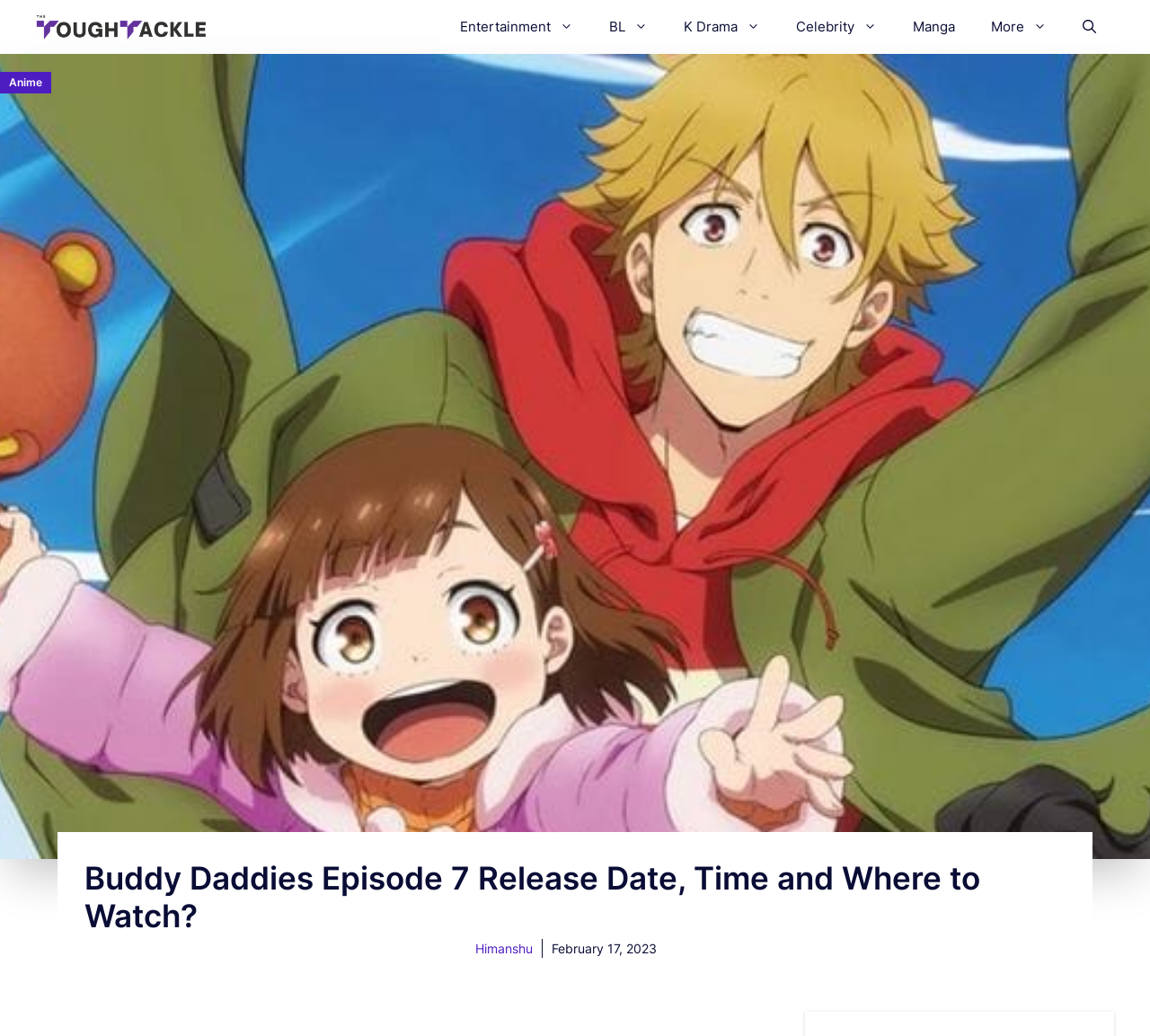Please locate the bounding box coordinates of the element that needs to be clicked to achieve the following instruction: "view Anime page". The coordinates should be four float numbers between 0 and 1, i.e., [left, top, right, bottom].

[0.008, 0.073, 0.037, 0.086]